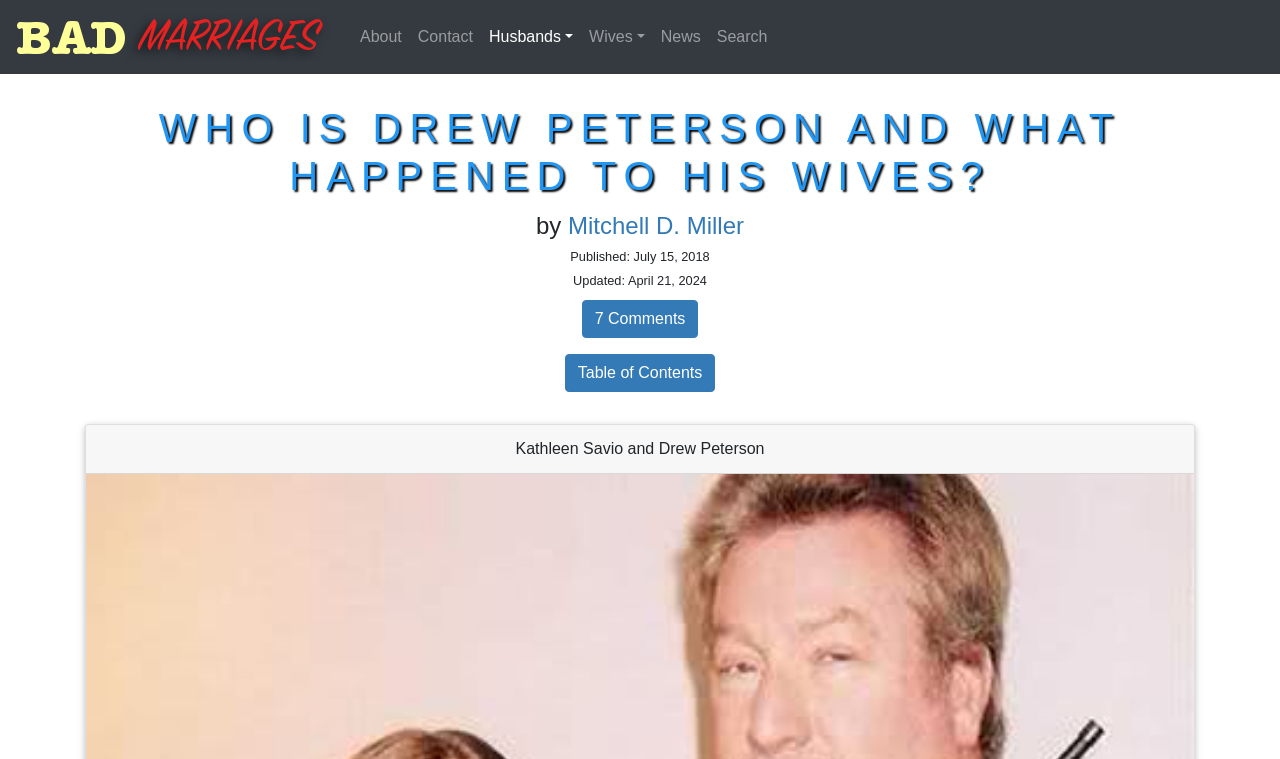Please locate the bounding box coordinates of the element that should be clicked to achieve the given instruction: "click on the 'Bad Marriages' link".

[0.012, 0.032, 0.262, 0.061]